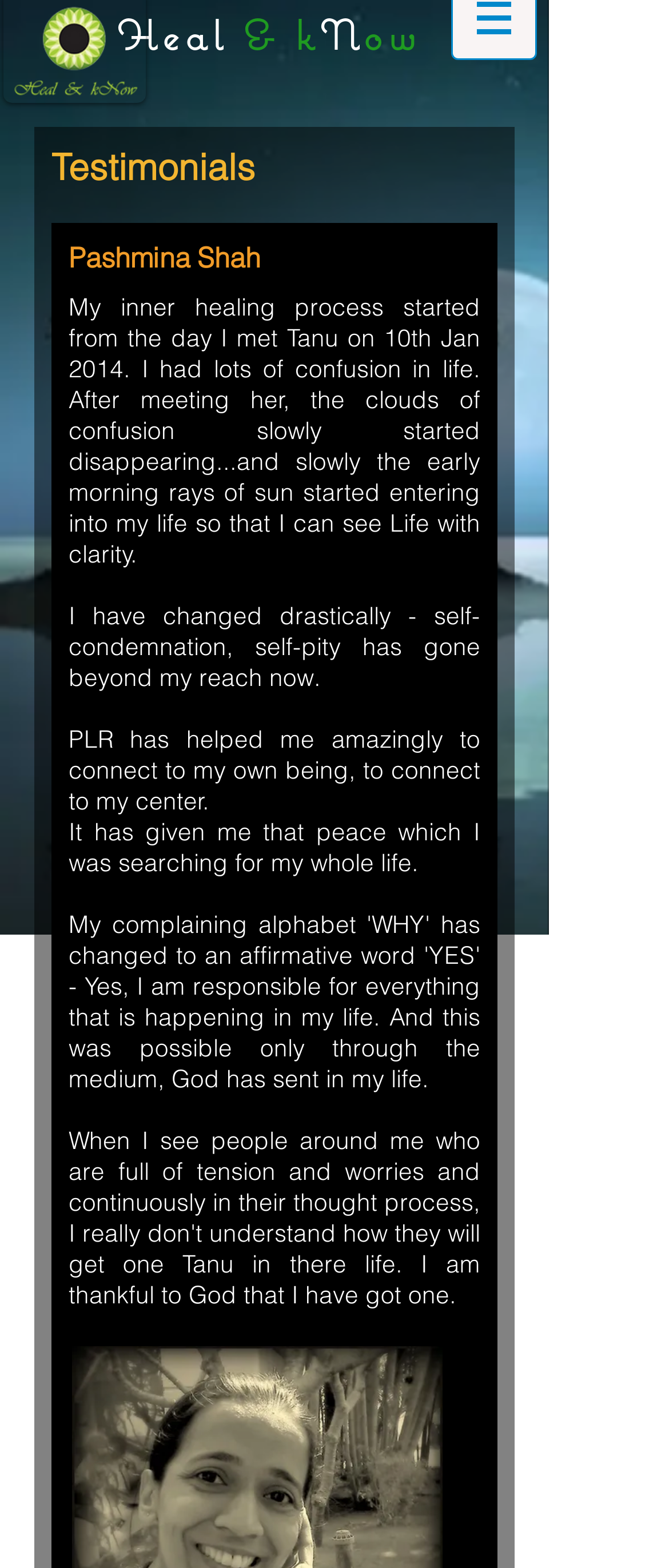Describe in detail what you see on the webpage.

The webpage is about testimonials, specifically featuring a testimonial from Pashmina Shah. At the top, there is a heading "Heal & kNow" followed by a small image on the right side. Below this, there is a heading "Testimonials" that spans most of the width of the page. 

Underneath the "Testimonials" heading, there is a subheading "Pashmina Shah" that is positioned slightly to the right of the center. Below this subheading, there is a block of text that describes Pashmina Shah's experience, which is divided into four paragraphs. The text describes how she started her inner healing process, overcame self-condemnation and self-pity, and found peace through a process called PLR. 

The text is positioned in the middle of the page, with a small gap between each paragraph. There are no other UI elements or images on the page besides the small image at the top.